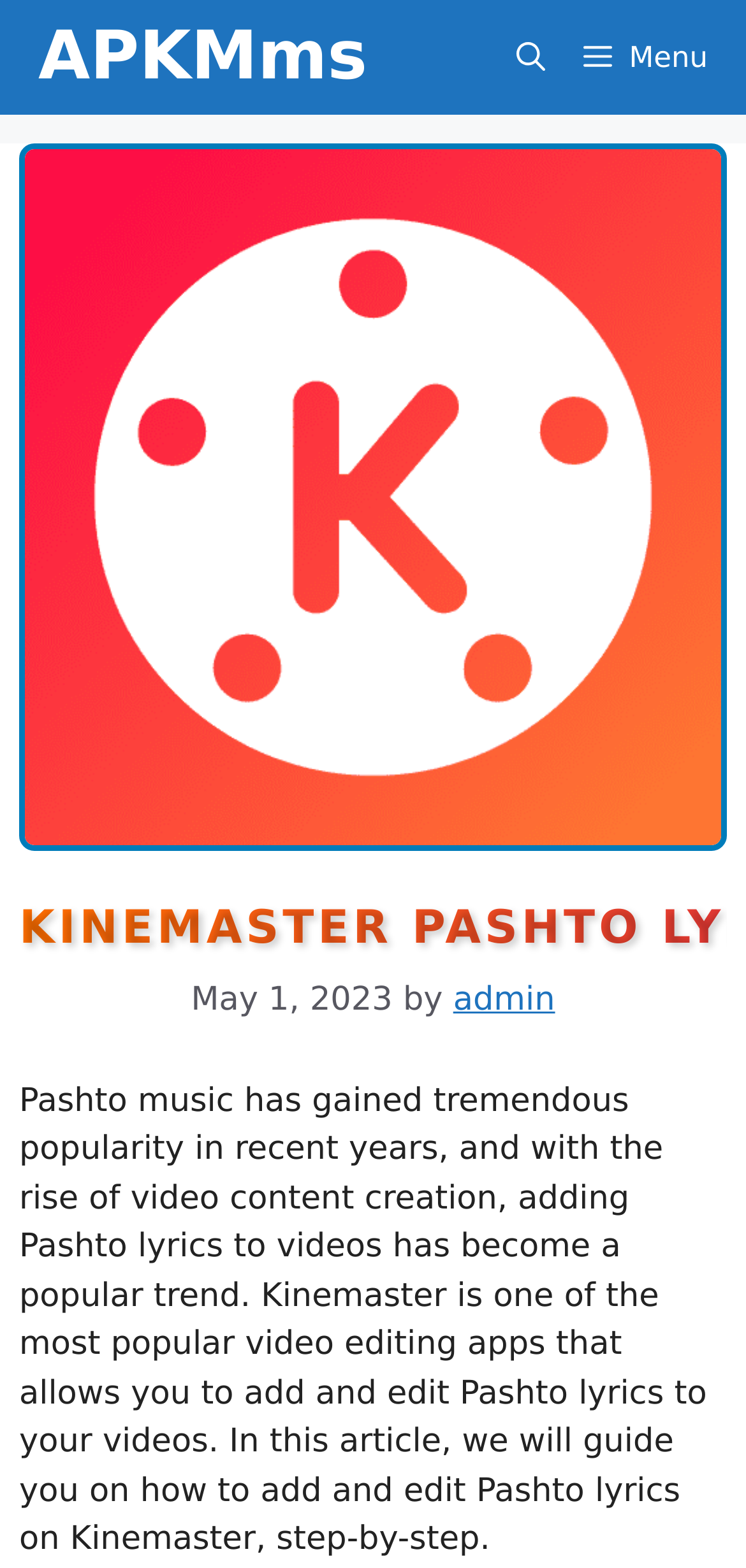Using the given description, provide the bounding box coordinates formatted as (top-left x, top-left y, bottom-right x, bottom-right y), with all values being floating point numbers between 0 and 1. Description: admin

[0.607, 0.625, 0.744, 0.65]